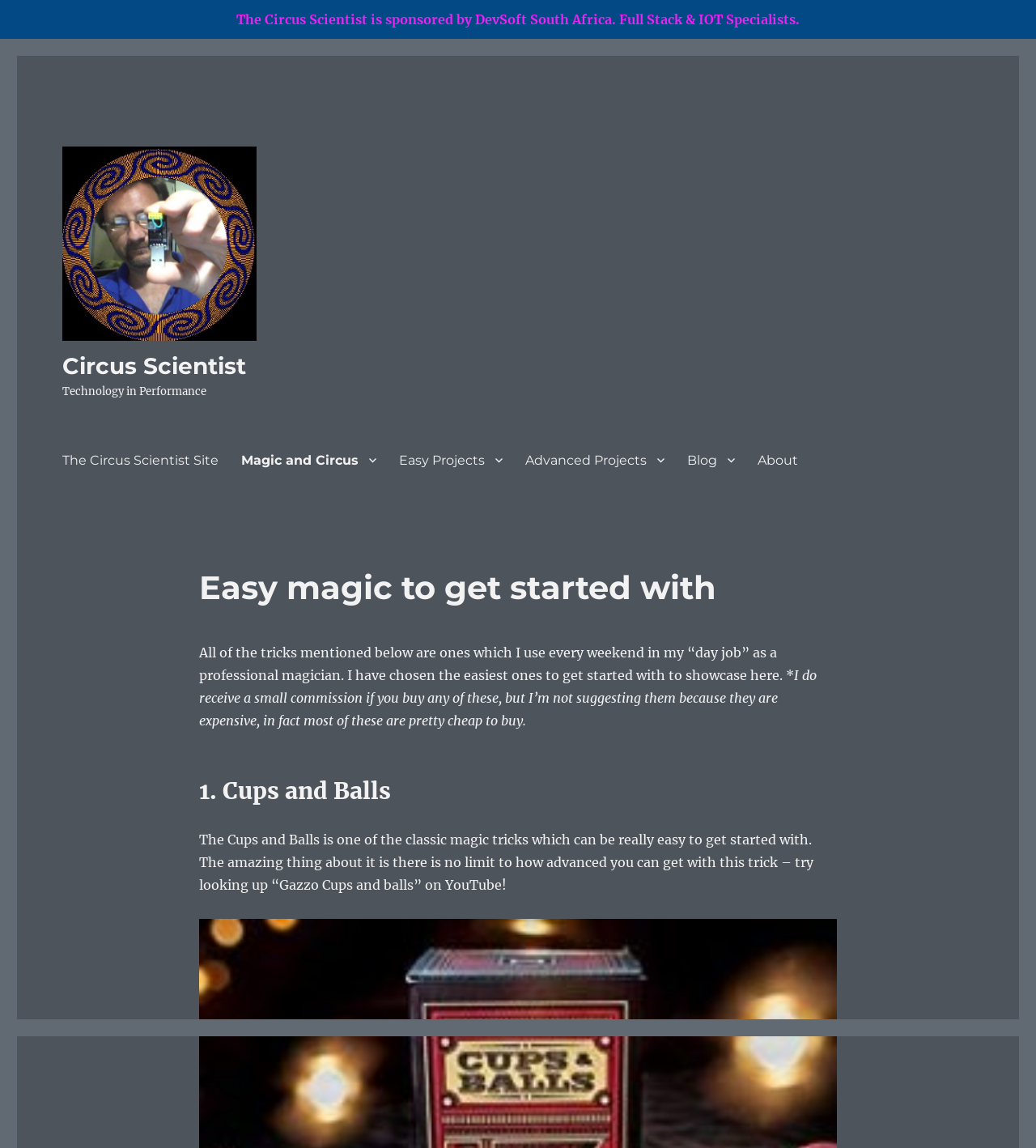Explain the webpage's layout and main content in detail.

The webpage is about easy magic tricks to get started with, written by a professional magician. At the top, there is a link to the sponsor, DevSoft South Africa, and a logo of Circus Scientist, which is also a link. Below the logo, there is a text "Technology in Performance". 

On the top right, there is a primary navigation menu with six links: The Circus Scientist Site, Magic and Circus, Easy Projects, Advanced Projects, Blog, and About. 

The main content of the webpage starts with a heading "Easy magic to get started with" followed by a paragraph explaining that the tricks mentioned are used by the author every weekend and are chosen to be easy to get started with. 

Below this, there is another paragraph mentioning that the author receives a small commission if the reader buys any of the tricks, but they are not expensive. 

The first trick is introduced with a heading "1. Cups and Balls", followed by a description of the trick, stating that it is a classic magic trick that can be easy to get started with and has no limit to how advanced it can get.